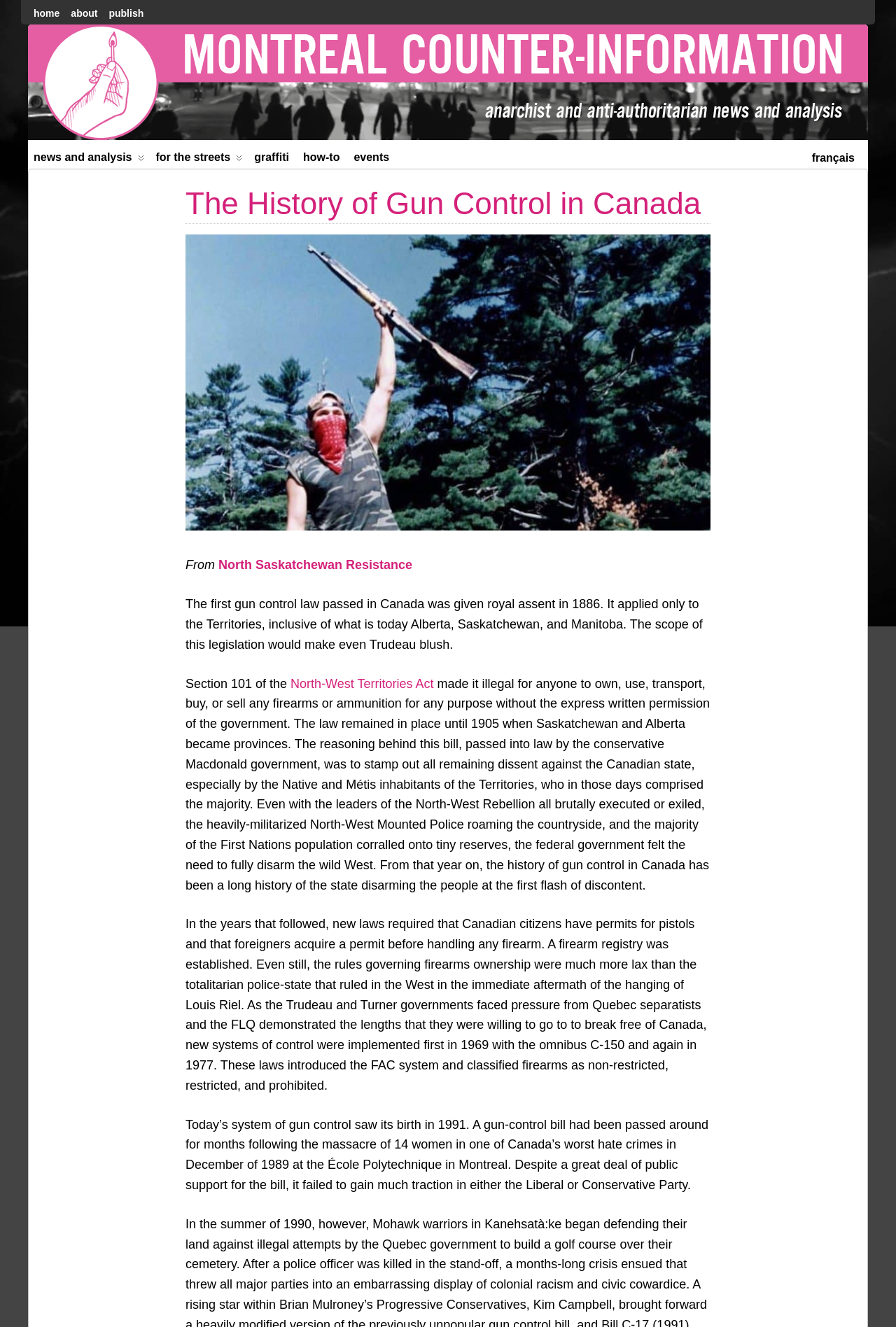Provide a one-word or brief phrase answer to the question:
How many provinces were affected by the 1886 gun control law?

Three